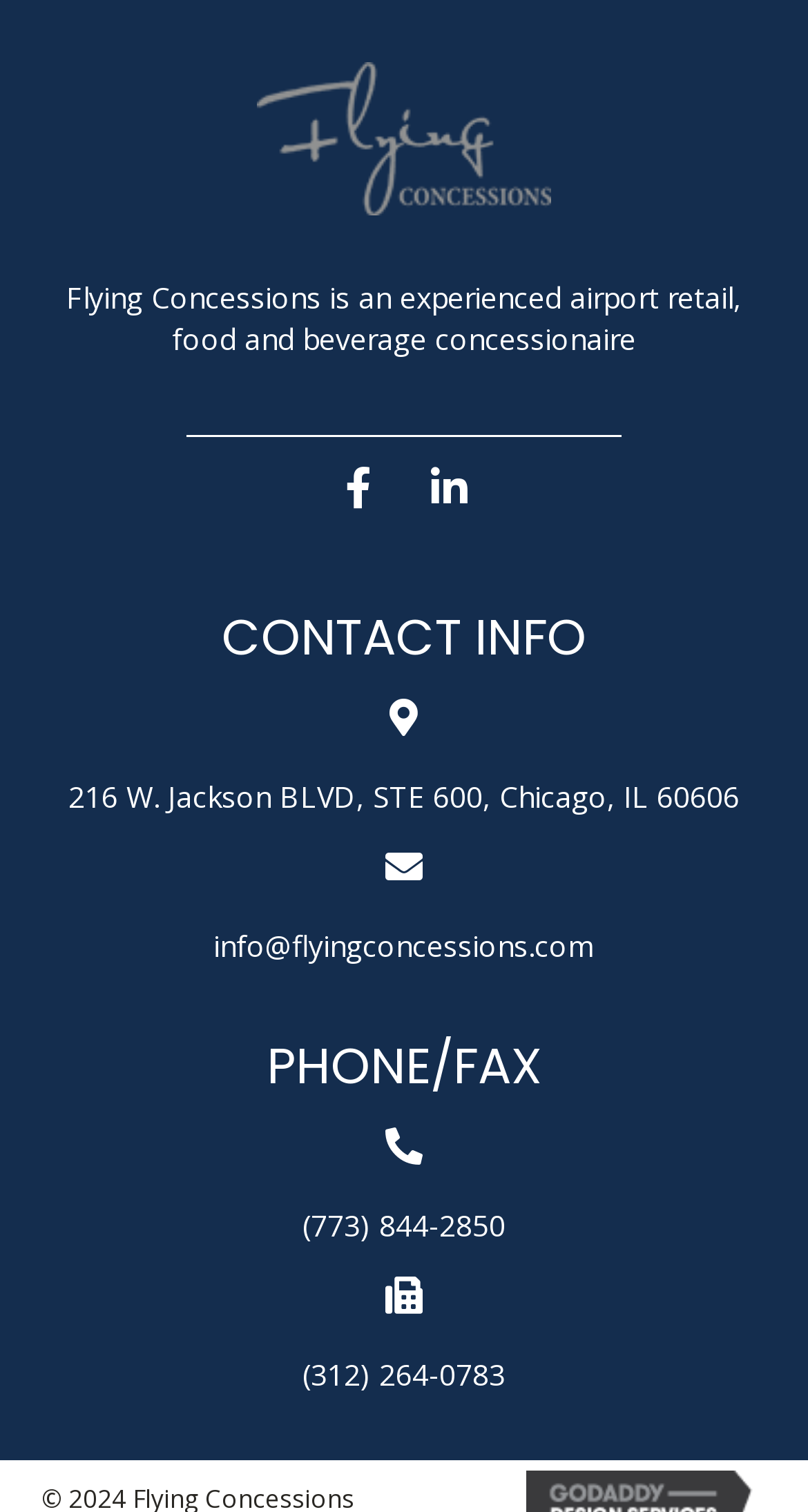What is the phone number of the company?
Answer the question with a detailed and thorough explanation.

The phone number of the company can be found in the link element '(773) 844-2850' which is located under the 'PHONE/FAX' heading.